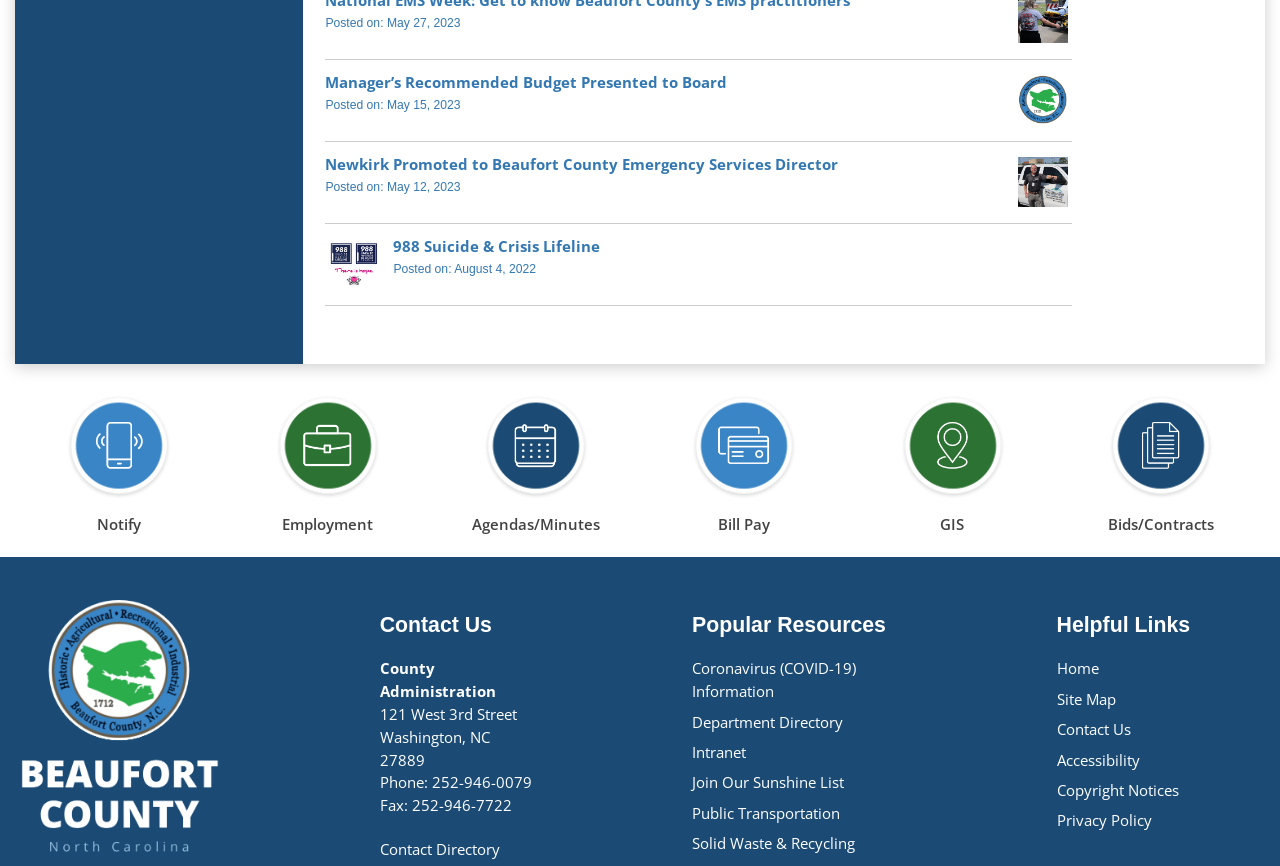Show the bounding box coordinates of the region that should be clicked to follow the instruction: "Access Notify."

[0.012, 0.444, 0.175, 0.619]